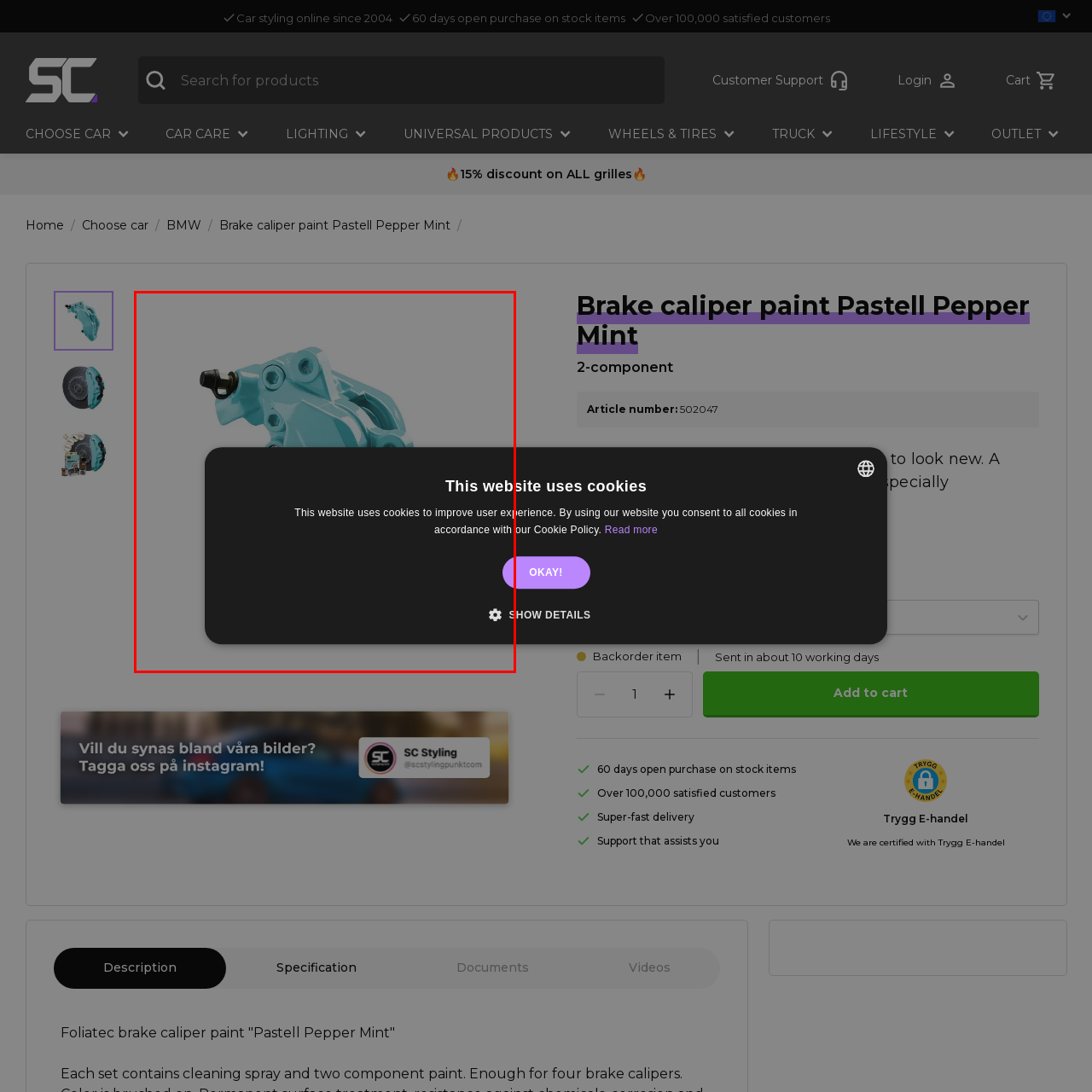What is the primary benefit of using this brake caliper paint?
Focus on the image enclosed by the red bounding box and elaborate on your answer to the question based on the visual details present.

According to the caption, the paint is designed to enhance the aesthetic appeal of vehicle brake components, making it ideal for automotive enthusiasts looking to refresh or customize their cars.